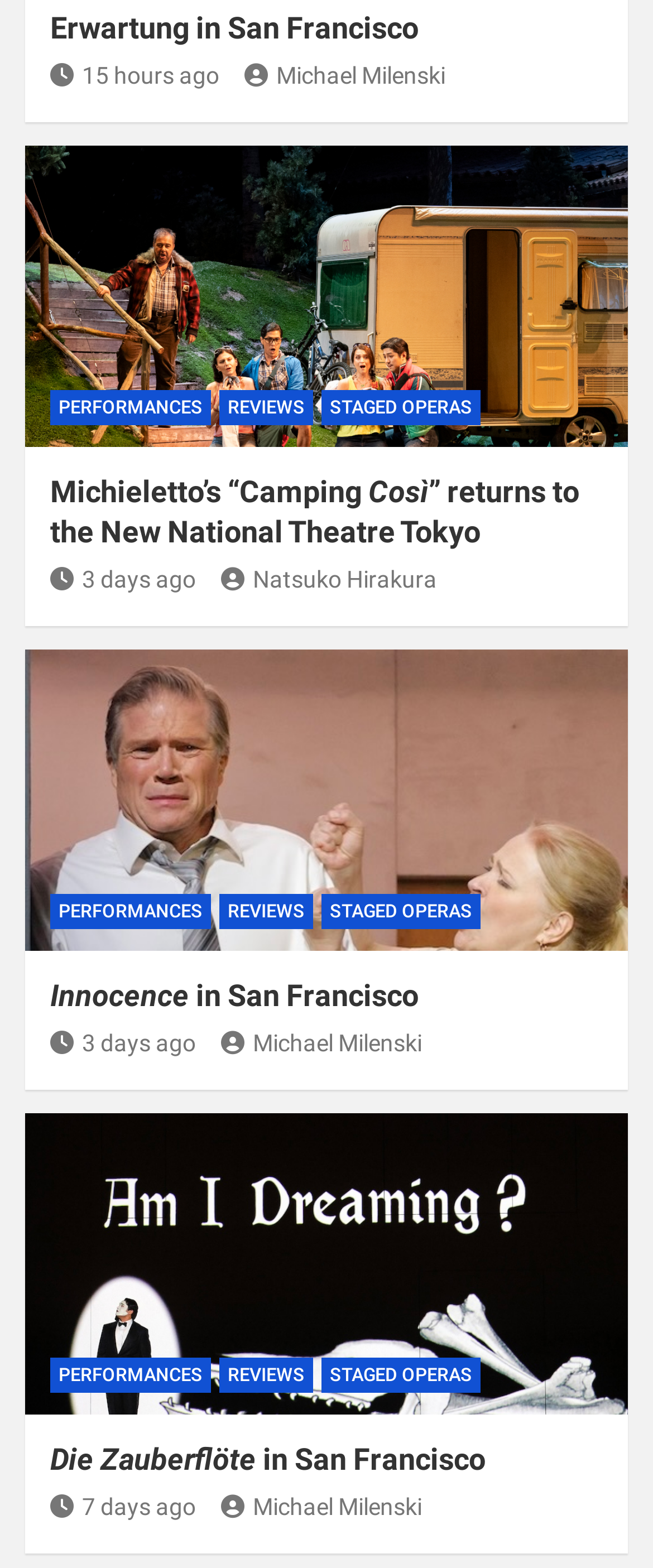Predict the bounding box coordinates of the UI element that matches this description: "7 days ago". The coordinates should be in the format [left, top, right, bottom] with each value between 0 and 1.

[0.077, 0.953, 0.3, 0.97]